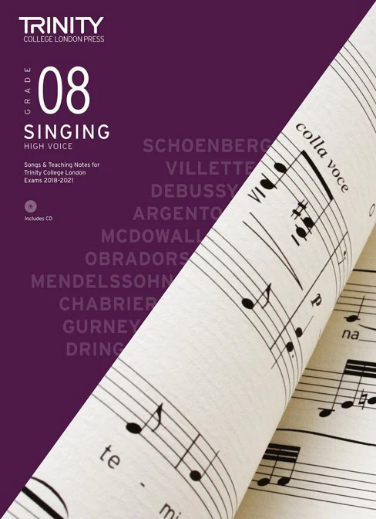What is included with the book?
Please give a detailed and elaborate answer to the question based on the image.

The book includes a CD, which is helpful for audio practice, indicating that the resource aims to assist singers in their training.